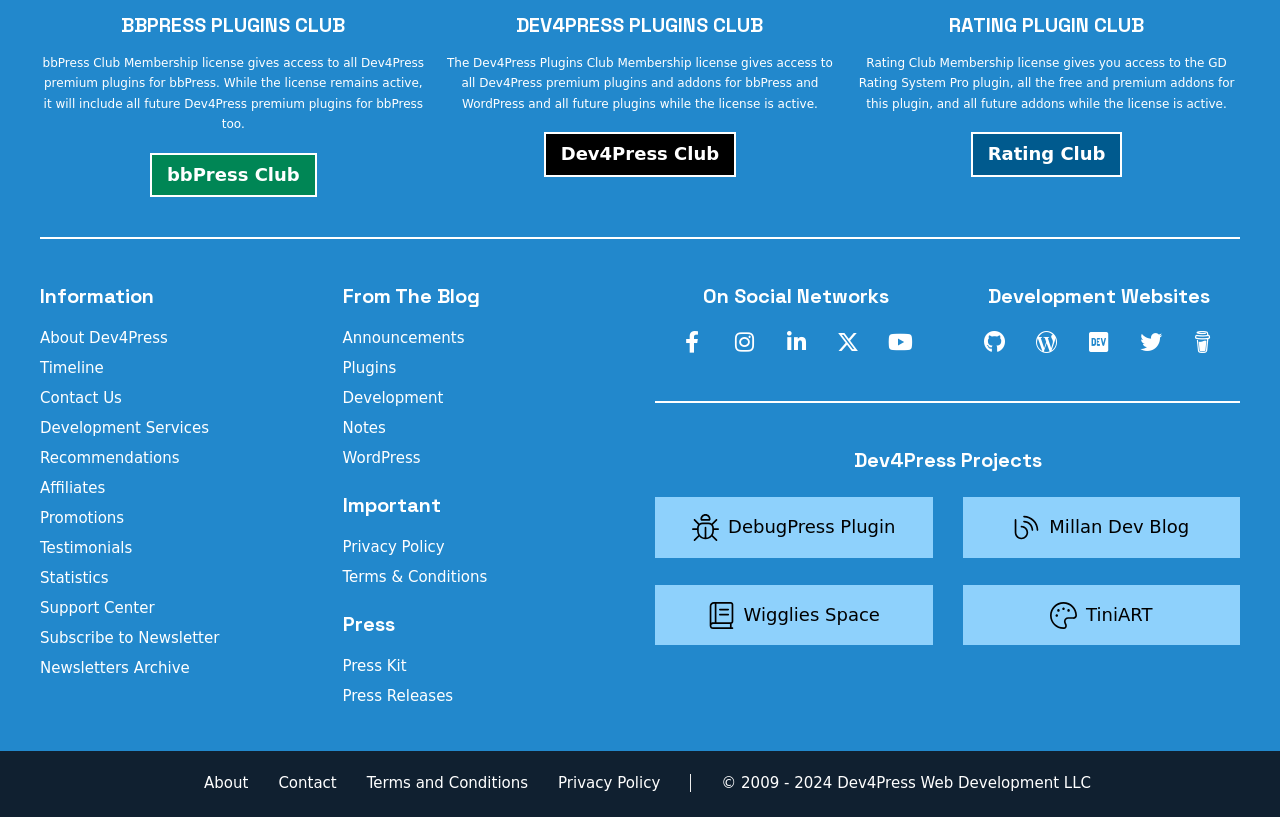Respond to the following question with a brief word or phrase:
What is the name of the club that gives access to all Dev4Press premium plugins for bbPress?

bbPress Club